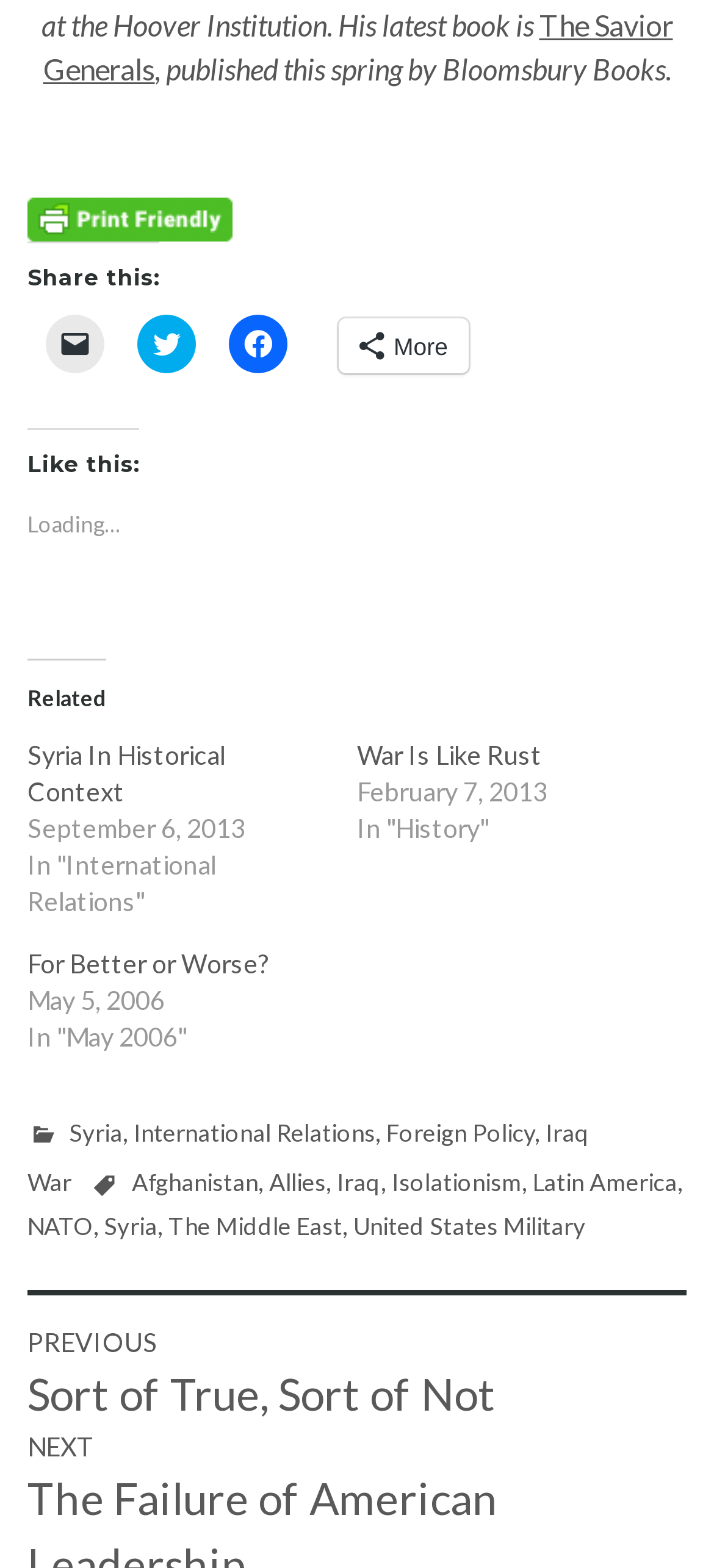Please find the bounding box coordinates of the element that you should click to achieve the following instruction: "Click to share on Twitter". The coordinates should be presented as four float numbers between 0 and 1: [left, top, right, bottom].

[0.192, 0.2, 0.274, 0.238]